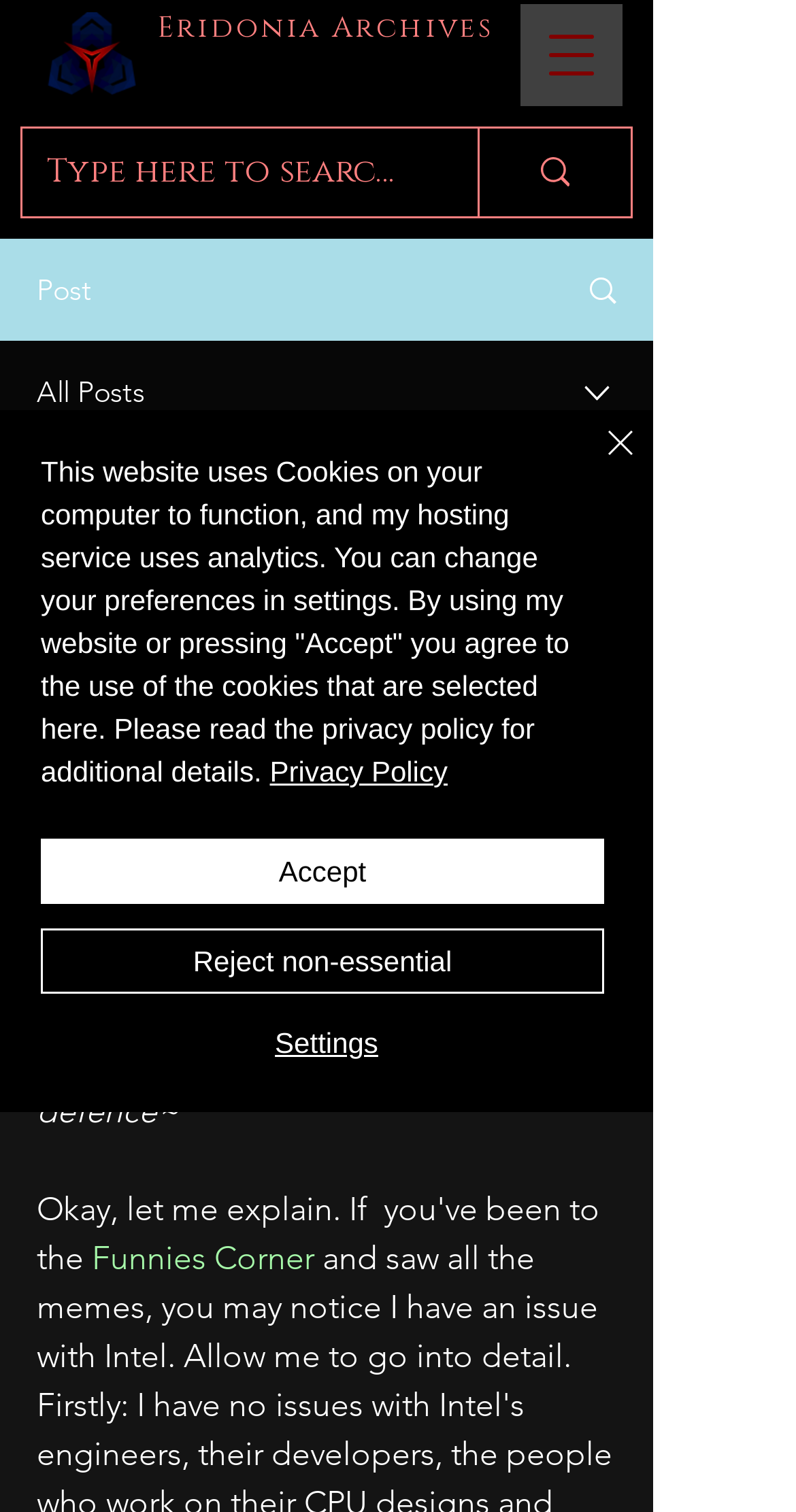Can you identify and provide the main heading of the webpage?

My thoughts on Intel over the last 10 years (updated with a tiny defence for Intel)